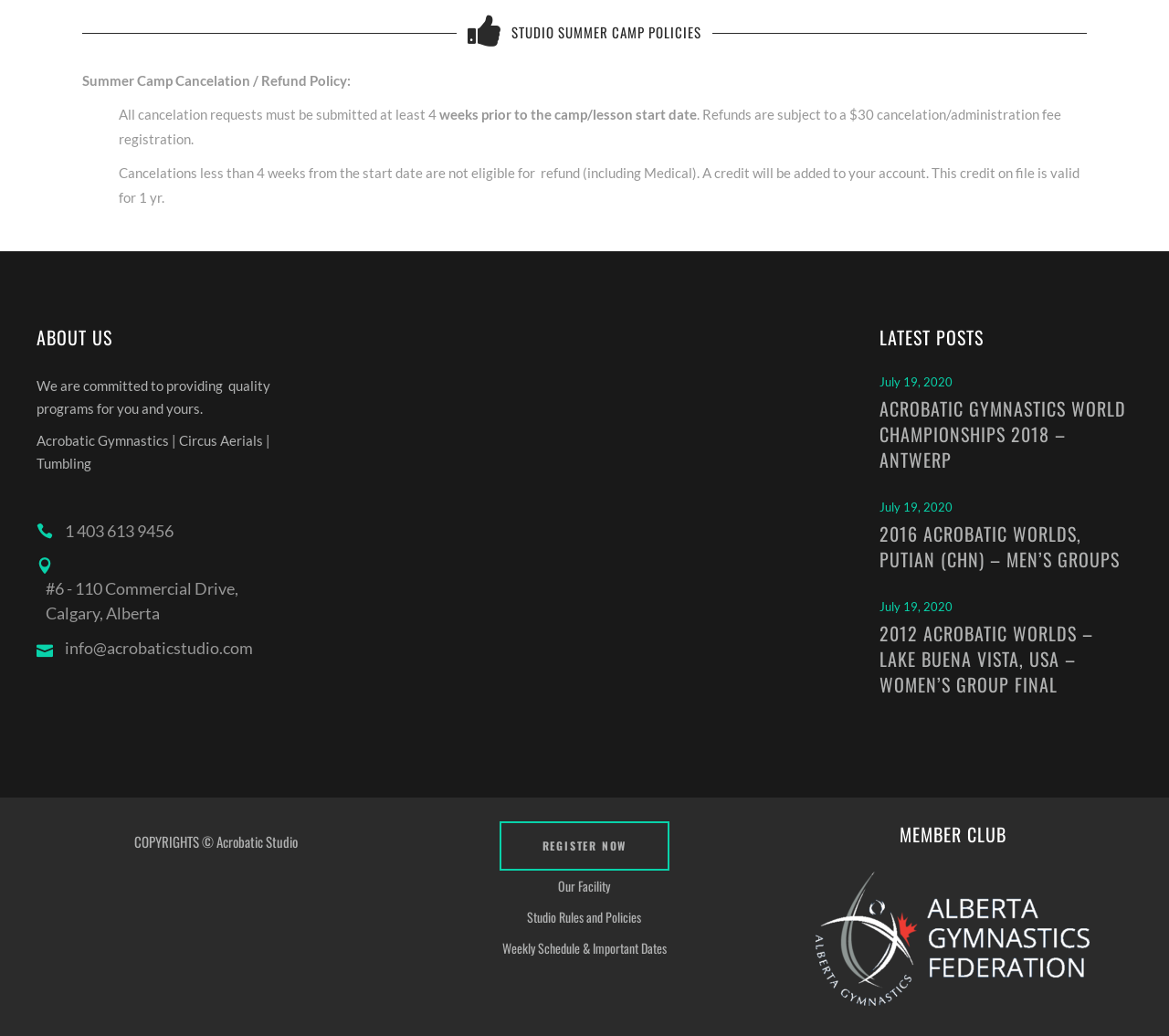Locate and provide the bounding box coordinates for the HTML element that matches this description: "July 19, 2020".

[0.752, 0.482, 0.814, 0.496]